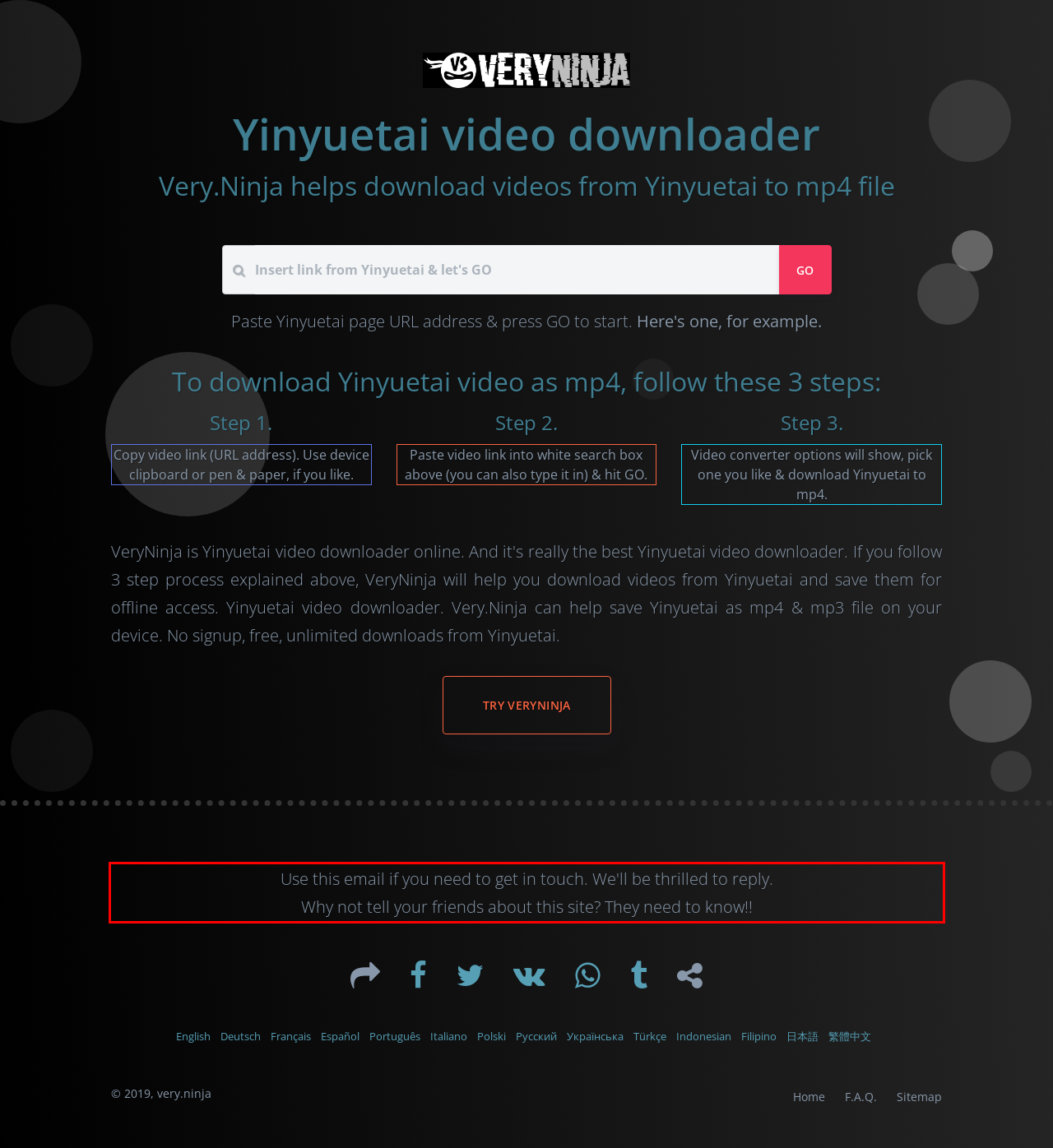In the given screenshot, locate the red bounding box and extract the text content from within it.

Use this email if you need to get in touch. We'll be thrilled to reply. Why not tell your friends about this site? They need to know!!